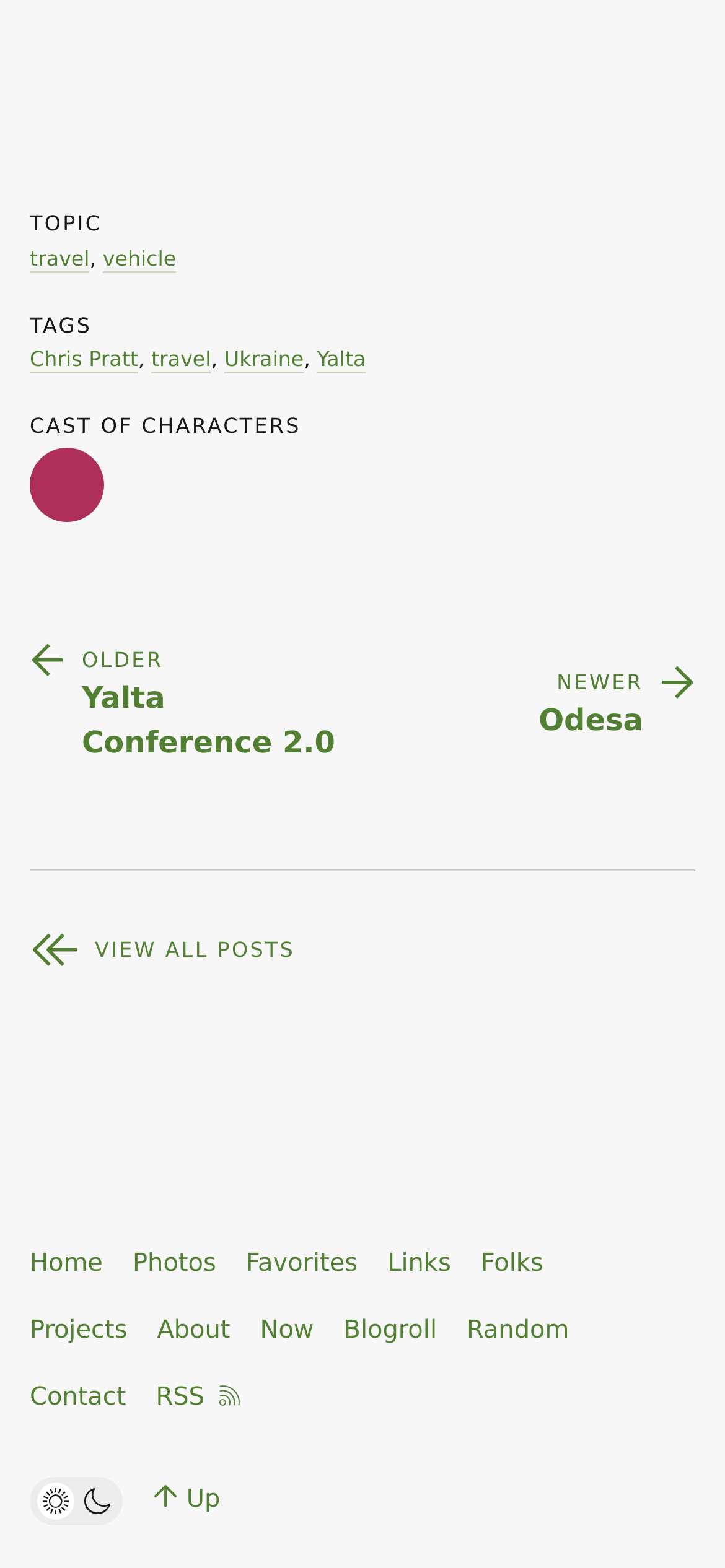What is the navigation option to the left of 'OLDER Yalta Conference 2.0'?
Based on the screenshot, give a detailed explanation to answer the question.

The navigation option to the left of 'OLDER Yalta Conference 2.0' is 'NEWER Odesa' which is a link element located at [0.743, 0.423, 0.959, 0.474] in the post navigation section.